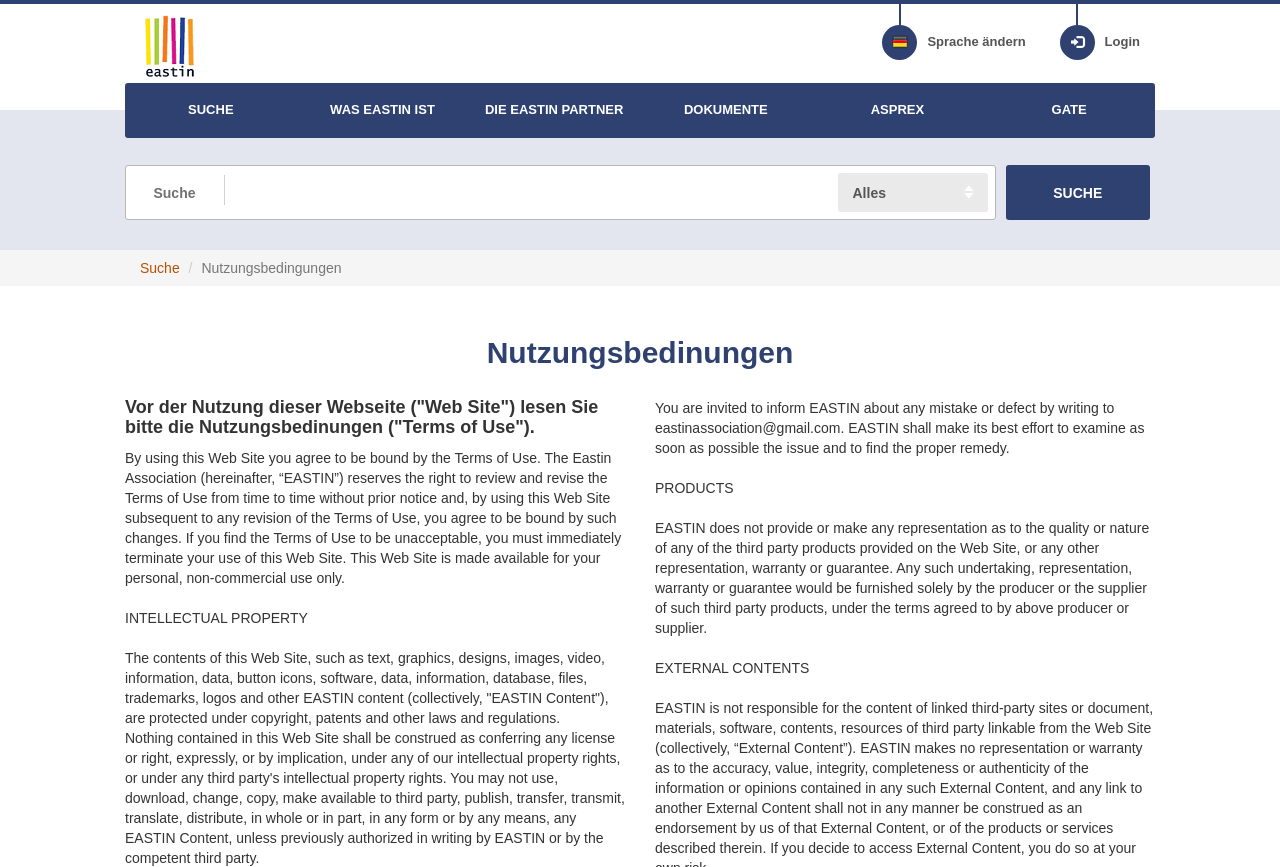What type of content is protected by copyright?
Craft a detailed and extensive response to the question.

According to the 'INTELLECTUAL PROPERTY' section, the contents of the webpage, such as text, graphics, designs, images, video, information, data, button icons, software, data, information, database, files, trademarks, logos, and other EASTIN content, are protected under copyright, patents, and other laws and regulations.